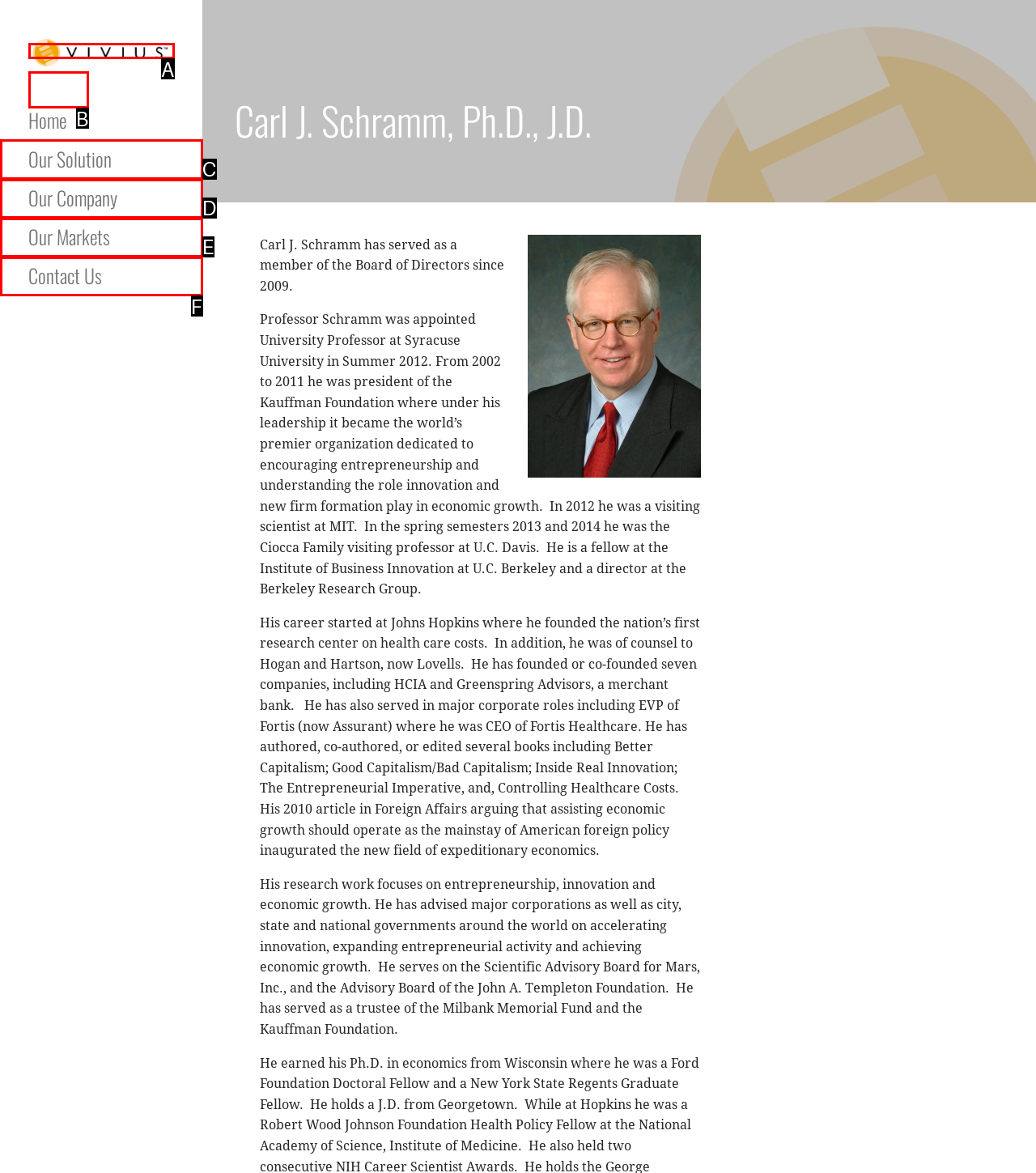Find the HTML element that matches the description: Our Markets
Respond with the corresponding letter from the choices provided.

E